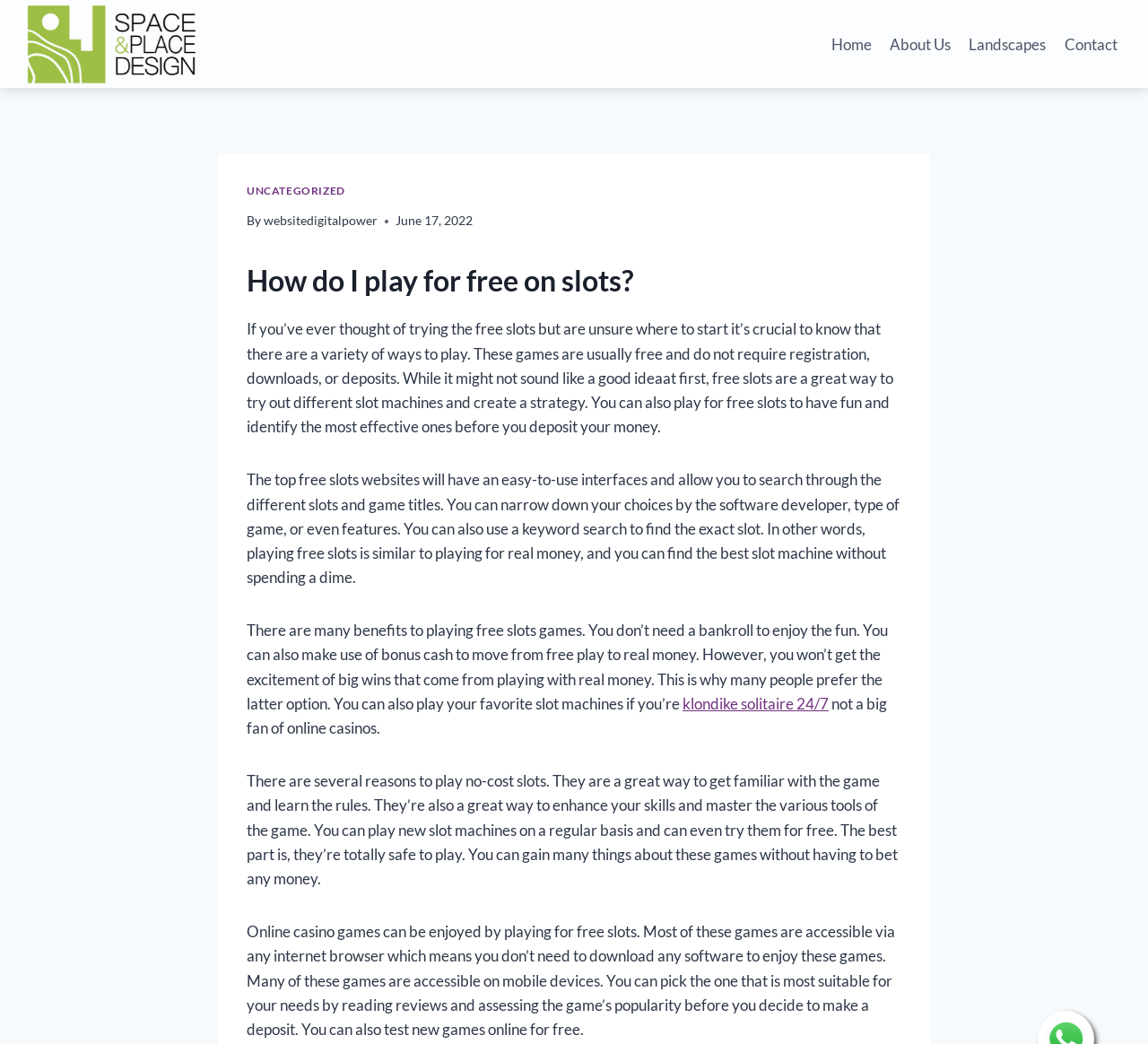Identify the first-level heading on the webpage and generate its text content.

How do I play for free on slots?
